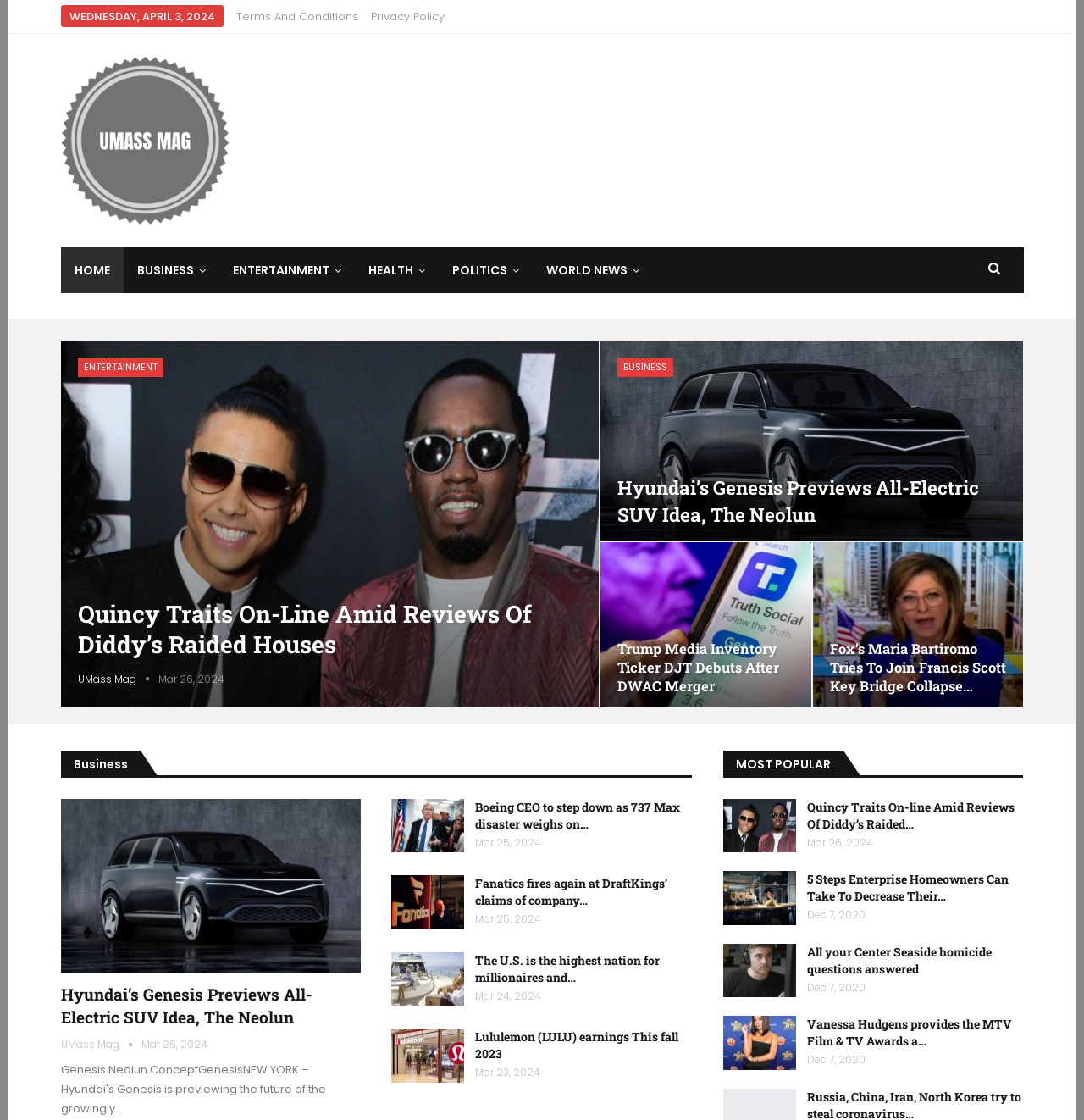How many main categories are there in the webpage's navigation menu?
Answer with a single word or phrase by referring to the visual content.

6